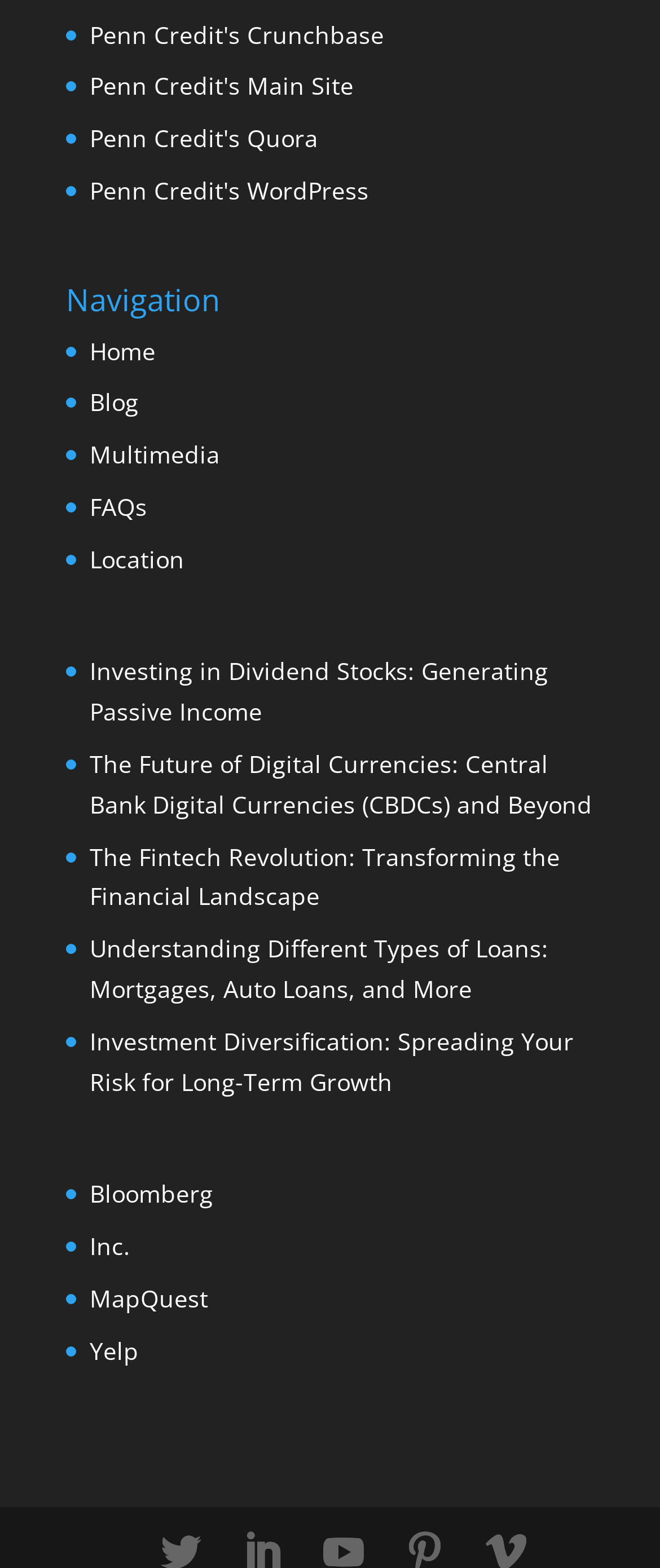Pinpoint the bounding box coordinates of the element that must be clicked to accomplish the following instruction: "go to Home page". The coordinates should be in the format of four float numbers between 0 and 1, i.e., [left, top, right, bottom].

[0.136, 0.213, 0.236, 0.234]